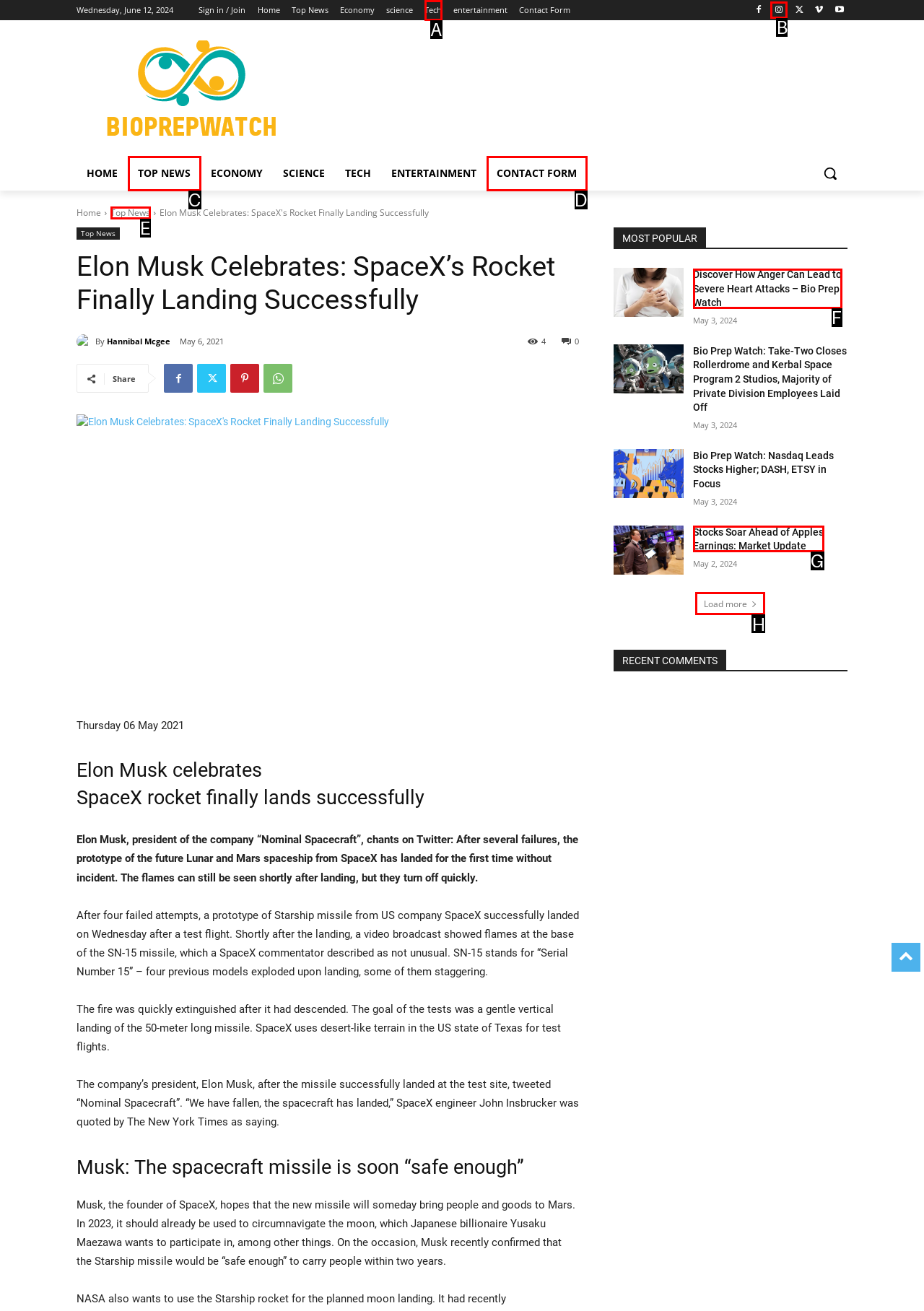Decide which UI element to click to accomplish the task: Load more articles
Respond with the corresponding option letter.

H